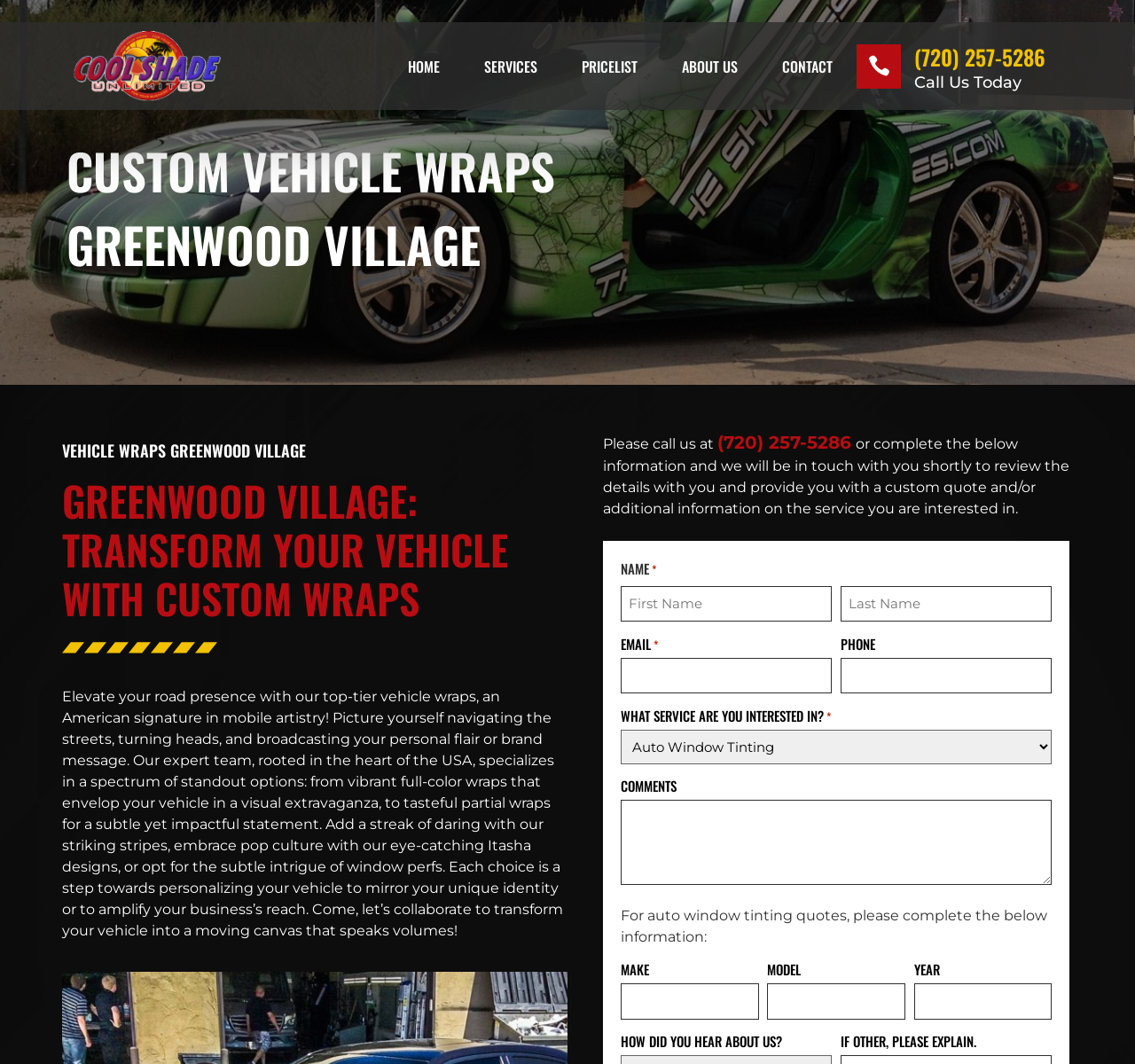What is the phone number to call for custom vehicle wraps?
From the image, provide a succinct answer in one word or a short phrase.

(720) 257-5286